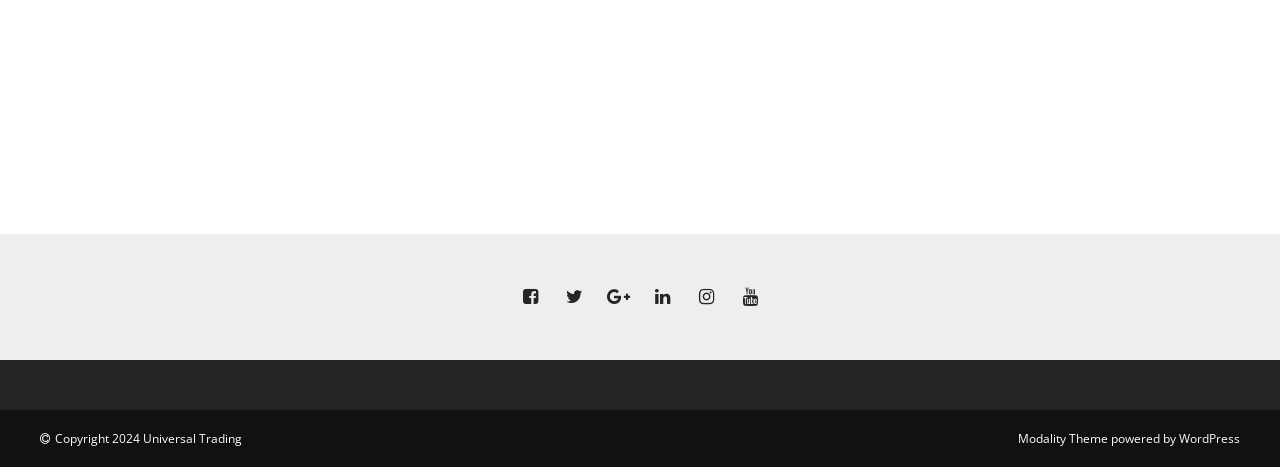Predict the bounding box of the UI element based on the description: "Copyright 2024 Universal Trading". The coordinates should be four float numbers between 0 and 1, formatted as [left, top, right, bottom].

[0.043, 0.921, 0.189, 0.957]